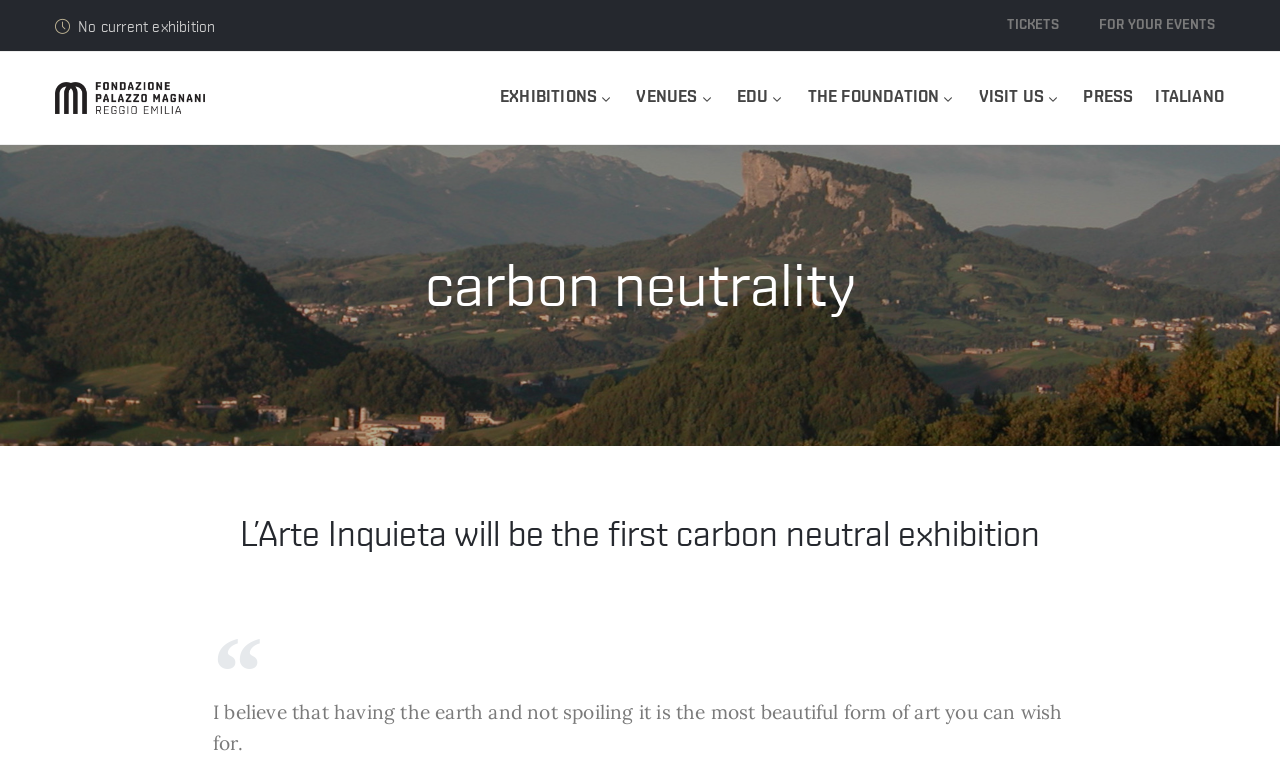Find the bounding box coordinates for the area that should be clicked to accomplish the instruction: "visit Palazzo Magnani".

[0.043, 0.094, 0.16, 0.161]